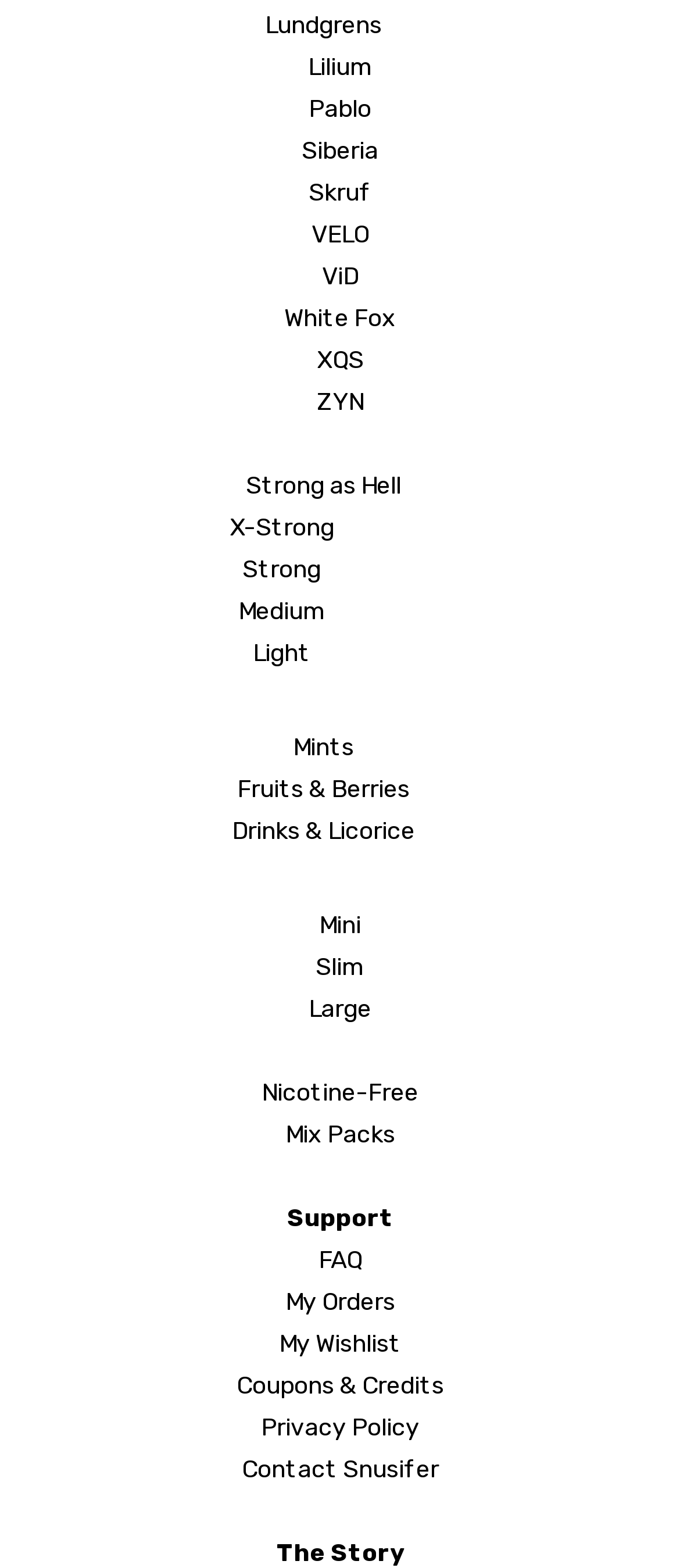Identify the bounding box coordinates for the region of the element that should be clicked to carry out the instruction: "Check My Orders". The bounding box coordinates should be four float numbers between 0 and 1, i.e., [left, top, right, bottom].

[0.419, 0.821, 0.581, 0.84]